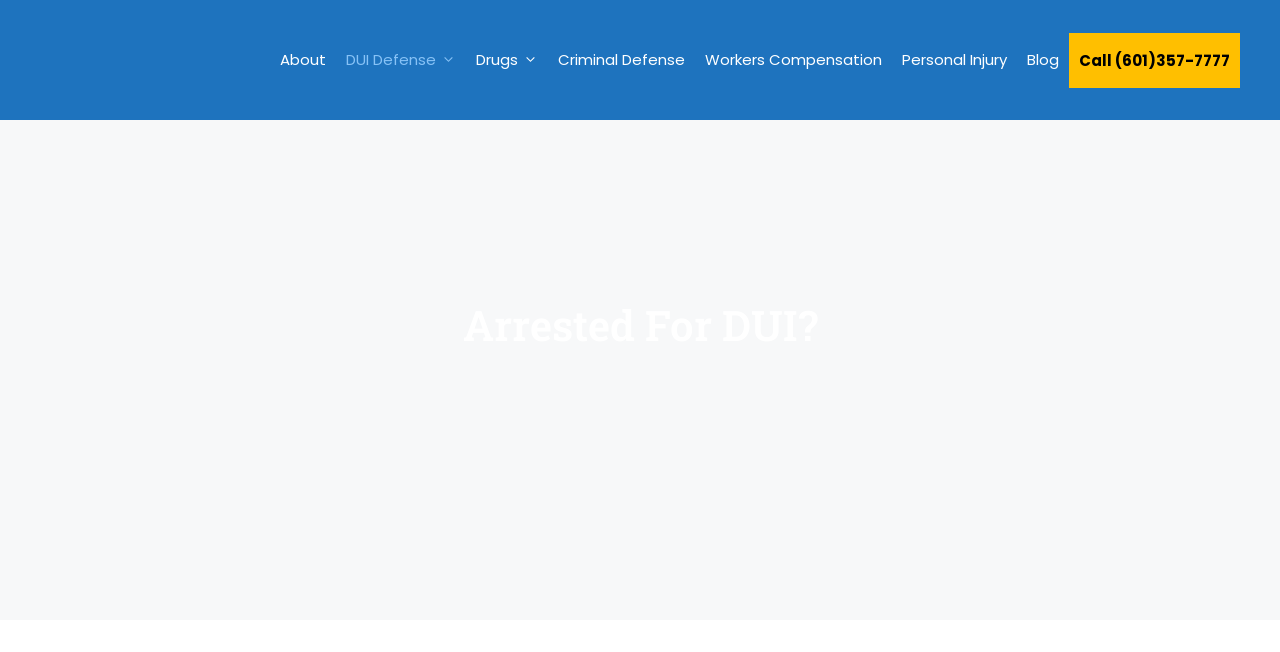Identify the bounding box for the described UI element. Provide the coordinates in (top-left x, top-left y, bottom-right x, bottom-right y) format with values ranging from 0 to 1: Blog

[0.795, 0.031, 0.835, 0.153]